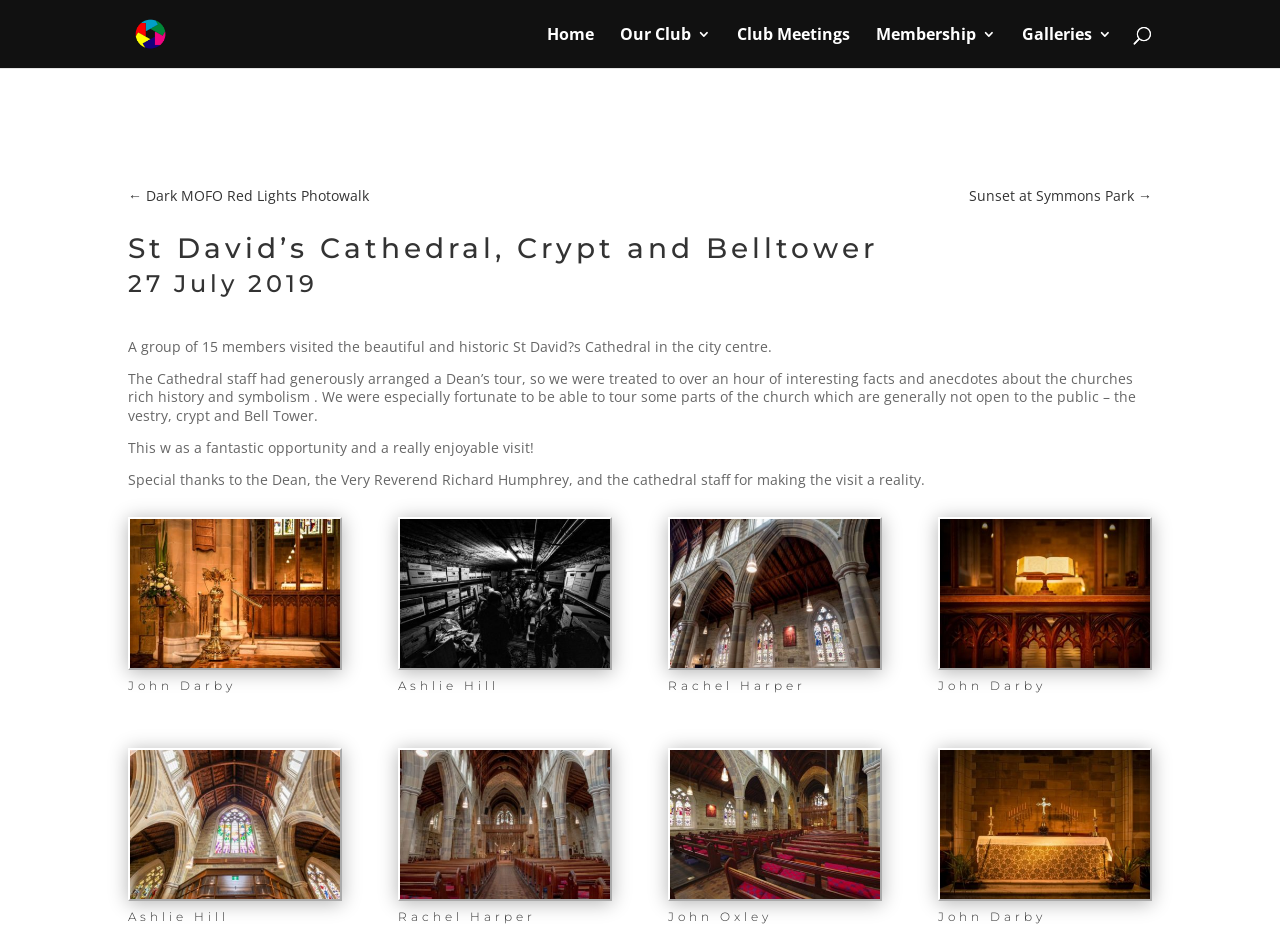Given the element description, predict the bounding box coordinates in the format (top-left x, top-left y, bottom-right x, bottom-right y), using floating point numbers between 0 and 1: Stay in the know!

None